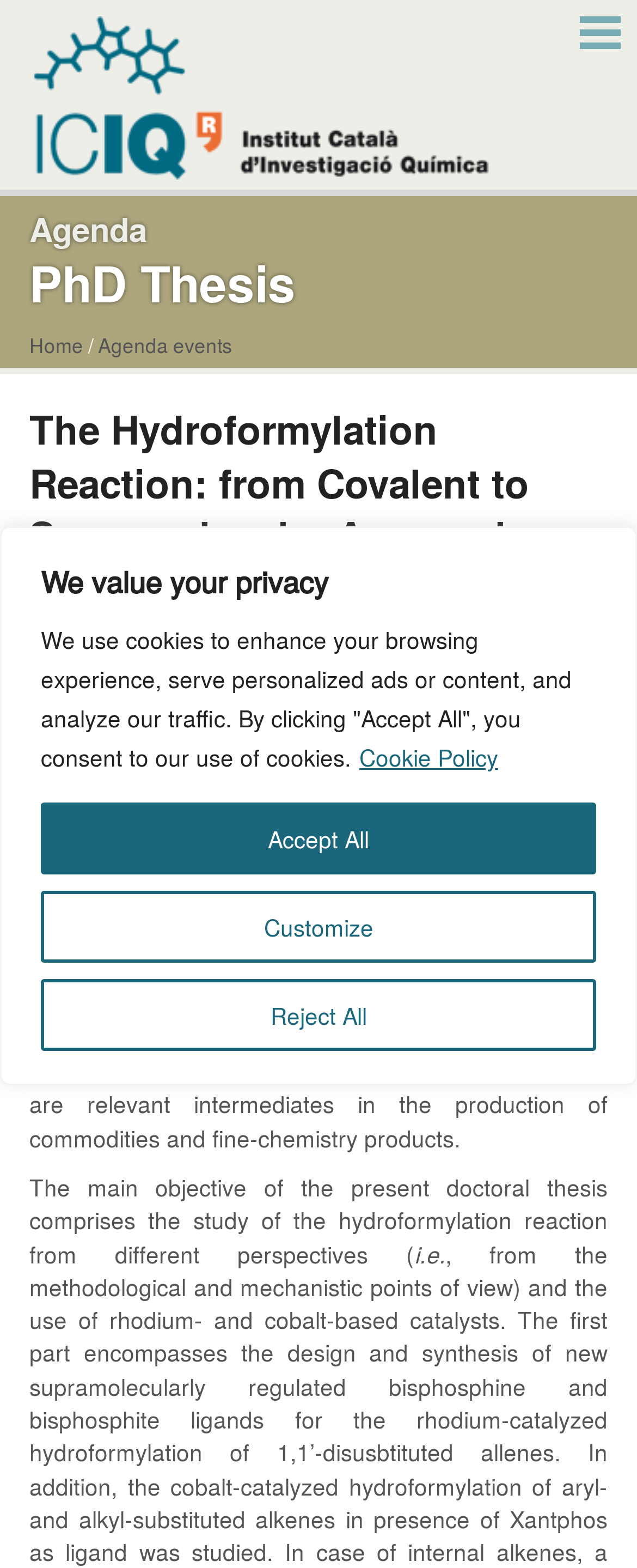Determine the bounding box coordinates for the clickable element to execute this instruction: "Go to Home page". Provide the coordinates as four float numbers between 0 and 1, i.e., [left, top, right, bottom].

[0.046, 0.211, 0.131, 0.229]